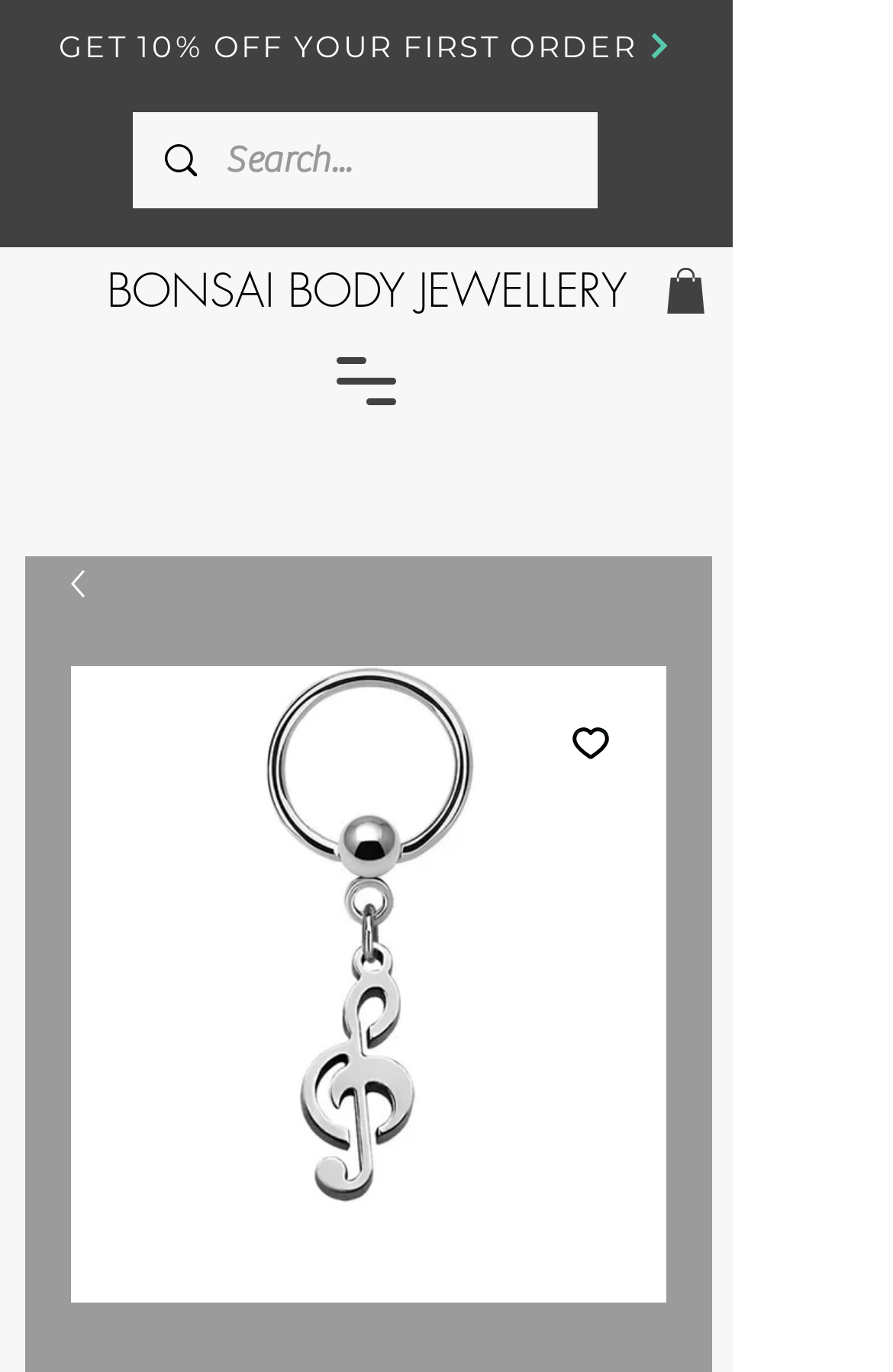What is the design of the product?
Carefully analyze the image and provide a thorough answer to the question.

From the webpage, I can see that the product features a Treble Clef Music Note Drop design that hangs from the clicker.